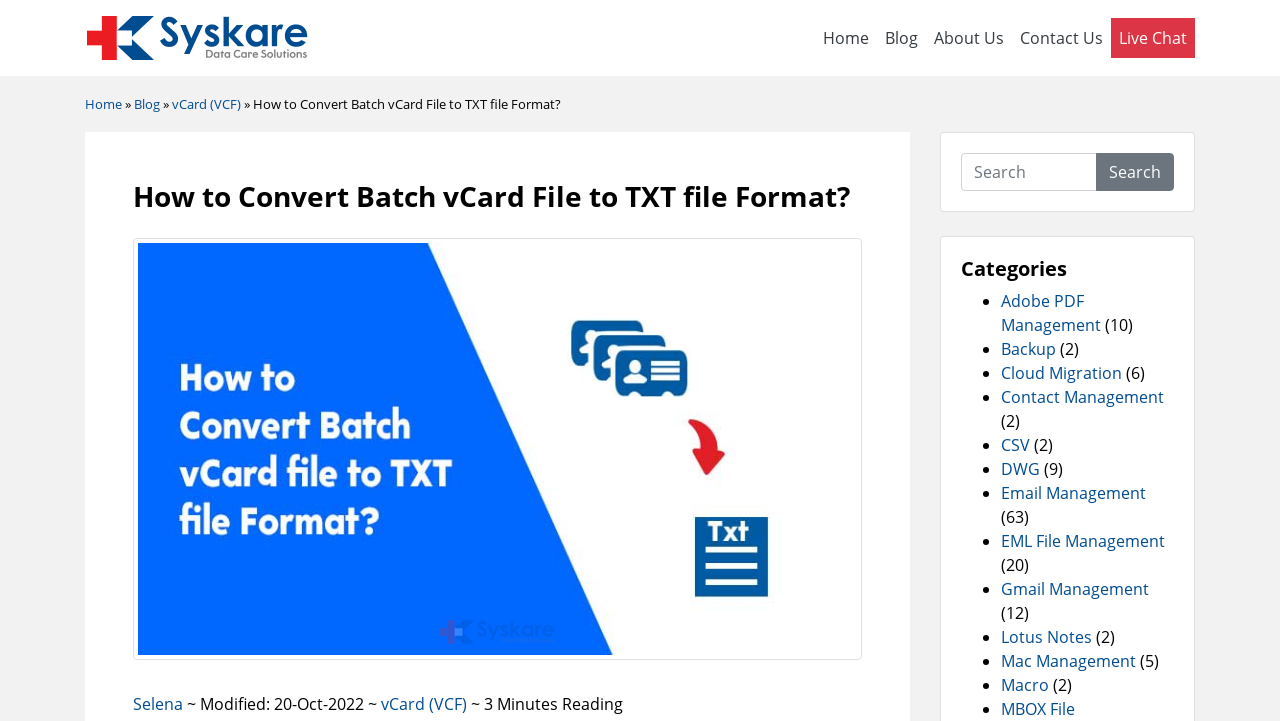How many categories are listed?
Based on the visual content, answer with a single word or a brief phrase.

15